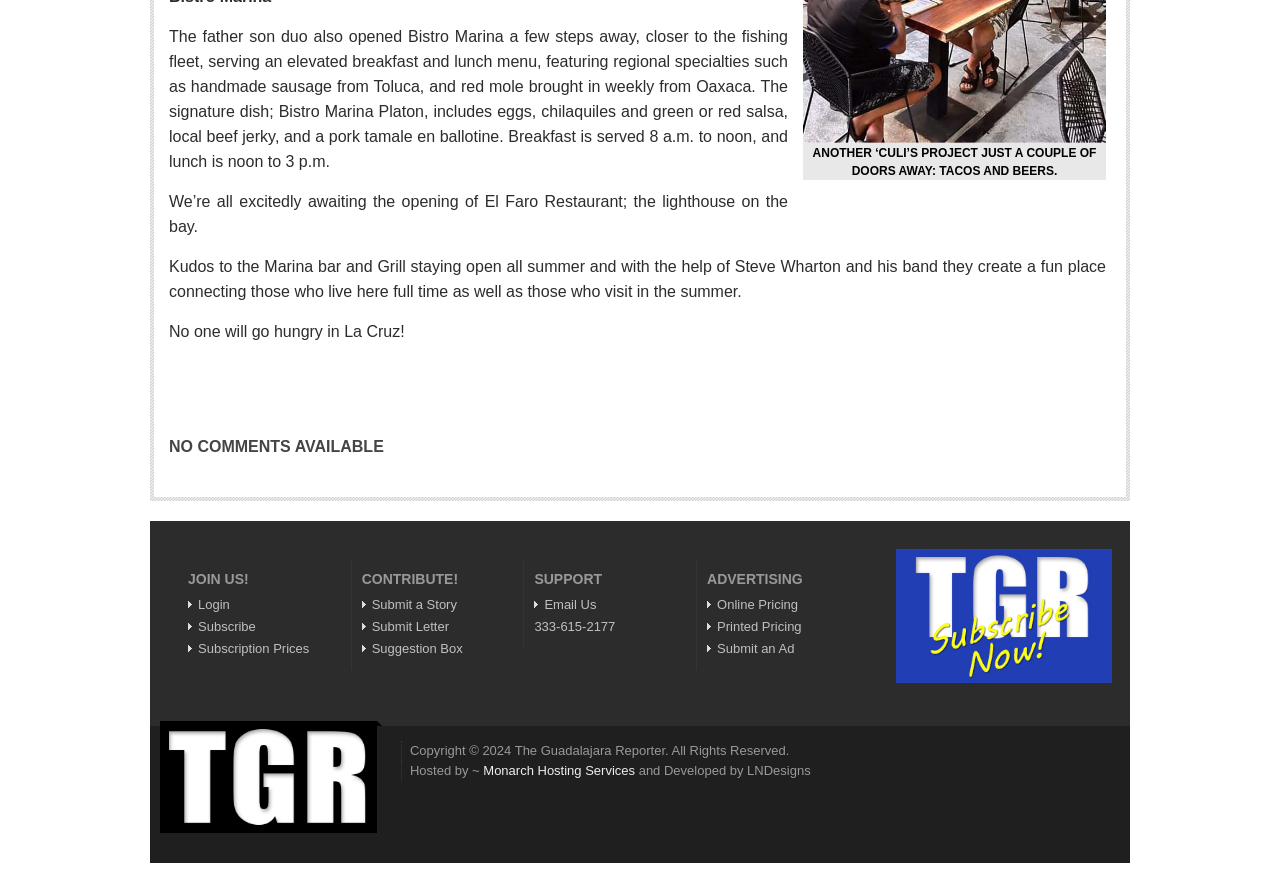Determine the bounding box coordinates of the clickable element necessary to fulfill the instruction: "Email us". Provide the coordinates as four float numbers within the 0 to 1 range, i.e., [left, top, right, bottom].

[0.417, 0.67, 0.466, 0.687]